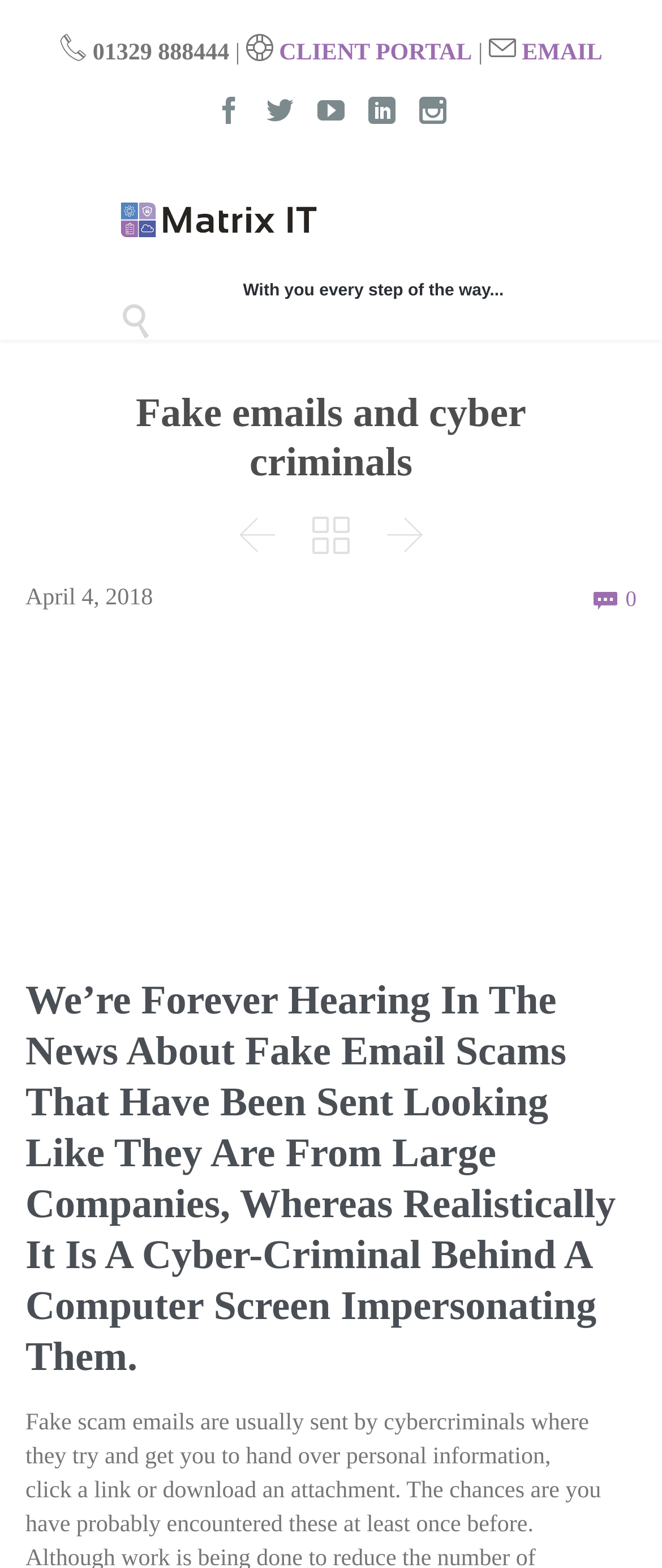What is the title or heading displayed on the webpage?

Fake emails and cyber criminals